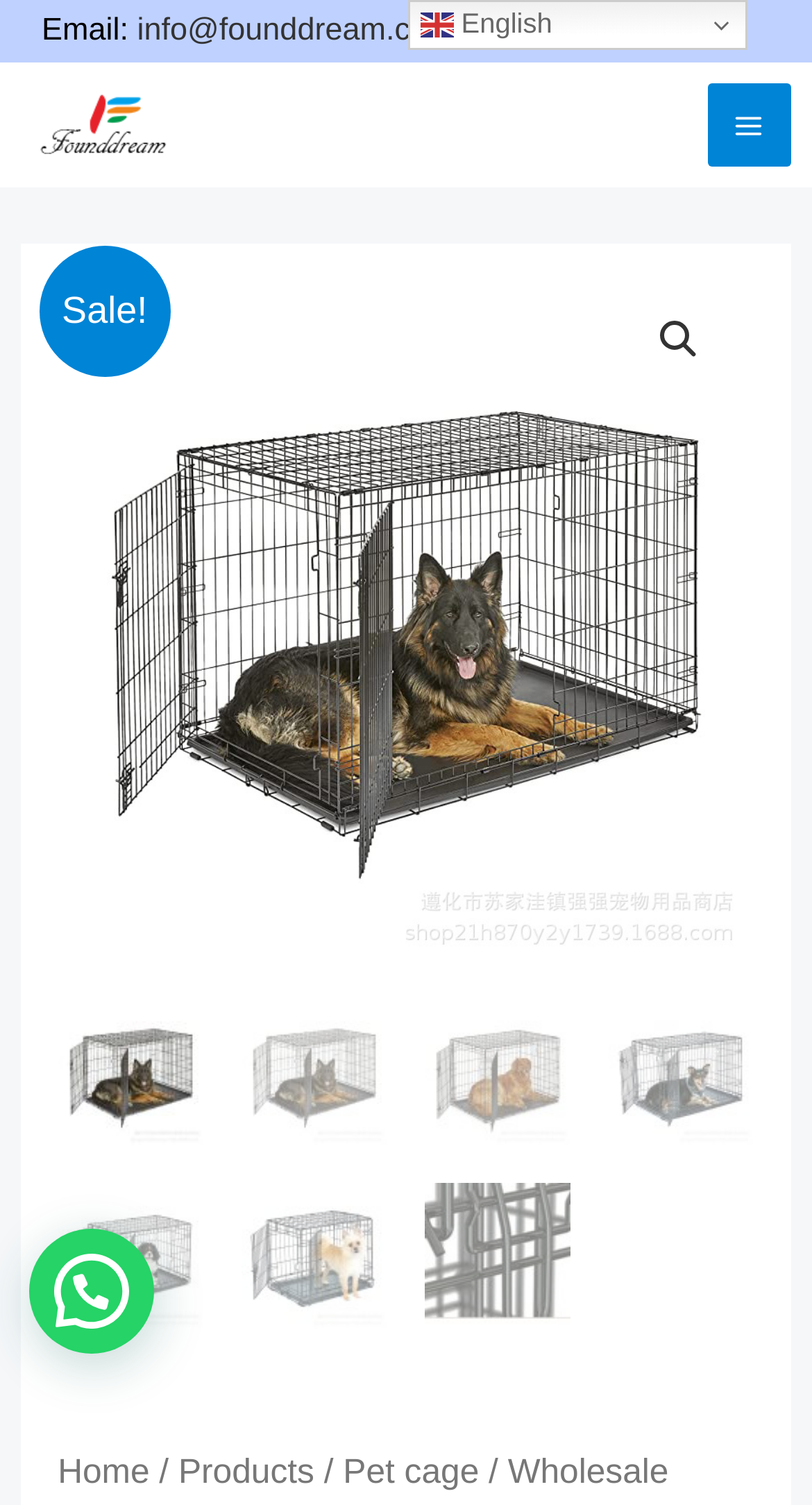What language is the website currently set to?
Respond with a short answer, either a single word or a phrase, based on the image.

English